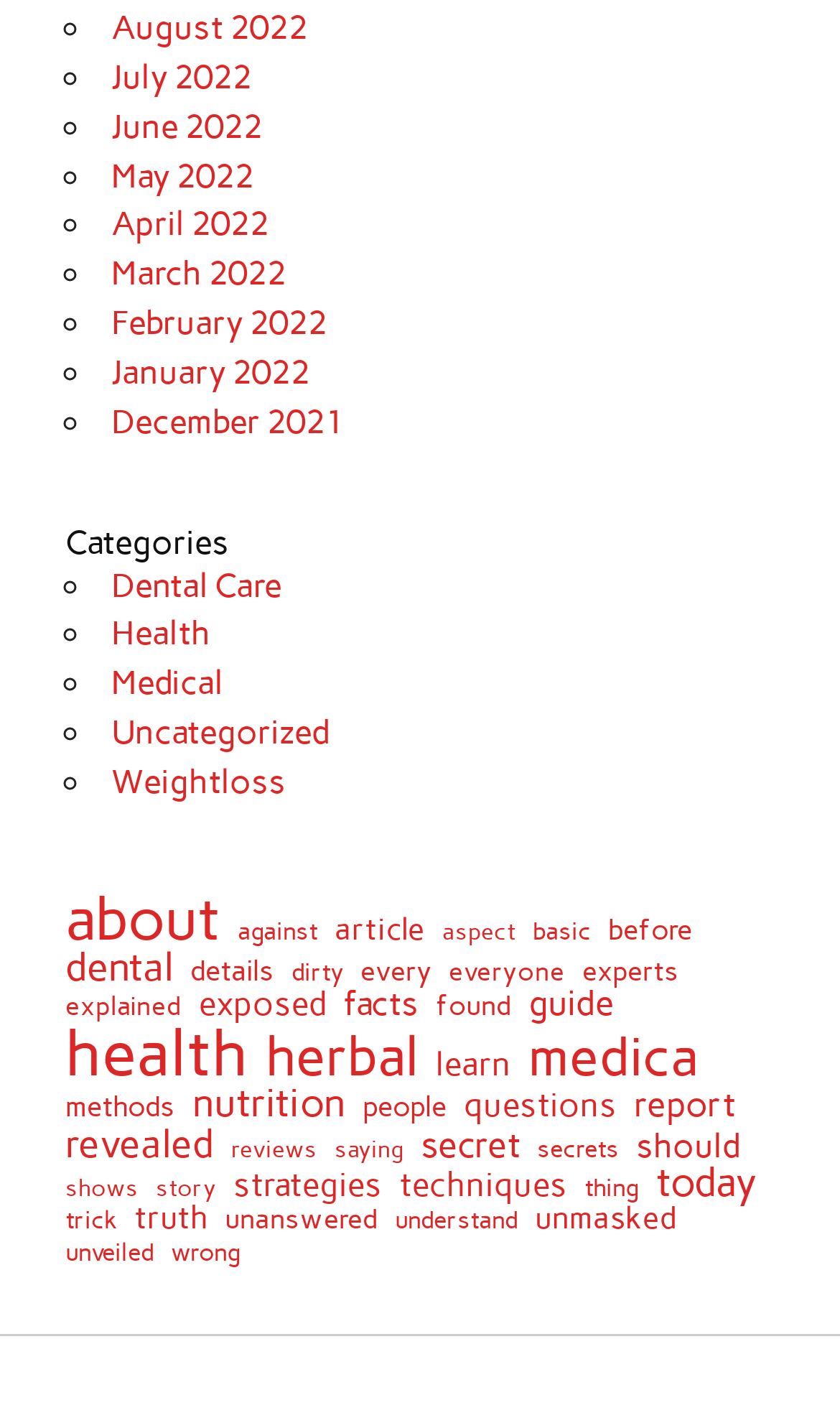Reply to the question with a single word or phrase:
How many months are listed on the webpage?

12